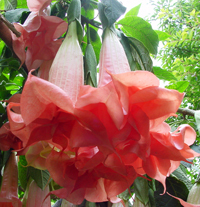Answer the following query concisely with a single word or phrase:
What is the purpose of the 'ANGELS SUNEXPLOSION' flower?

Ornamental gardens or landscapes